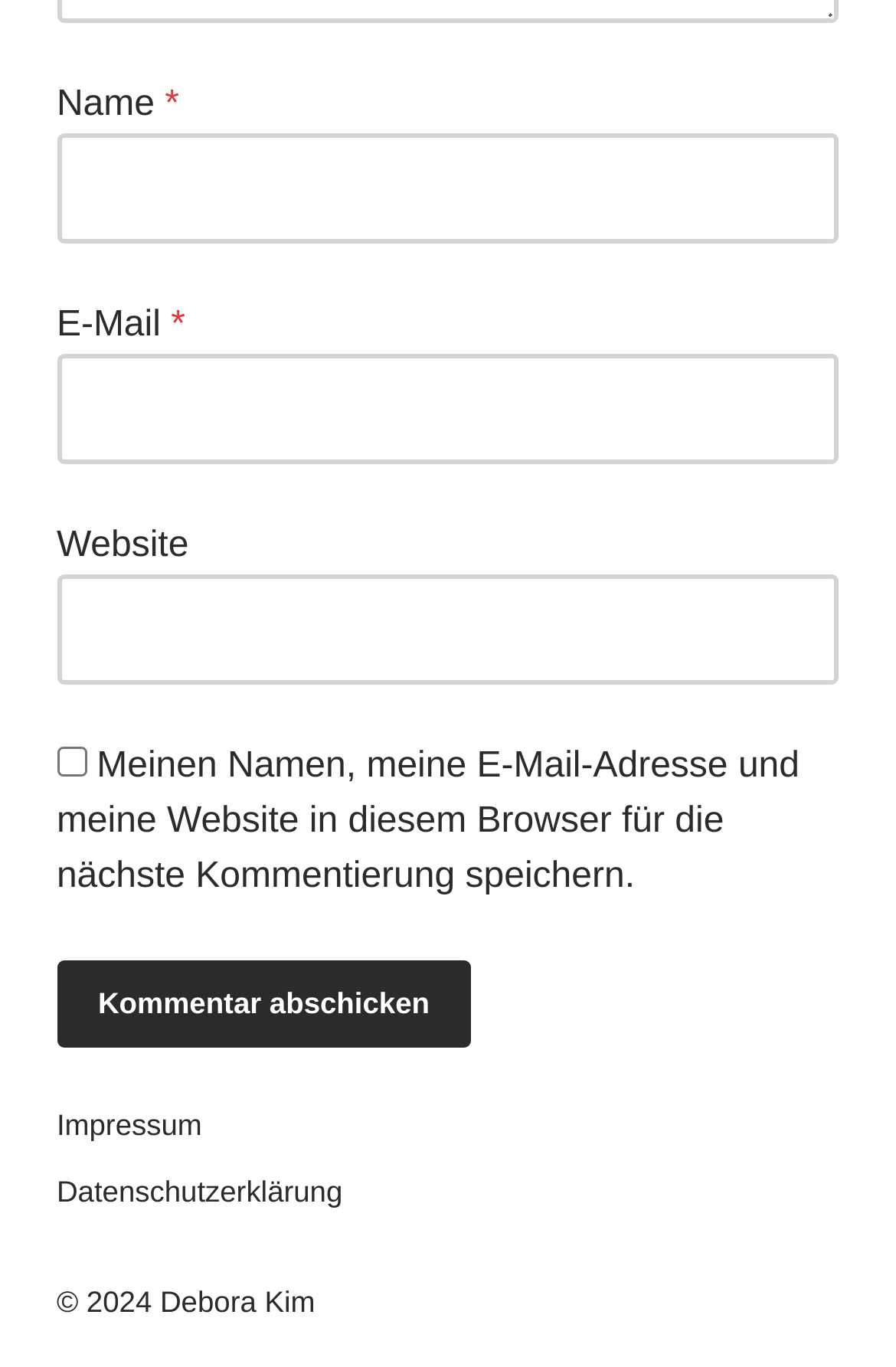With reference to the image, please provide a detailed answer to the following question: What is the label of the first input field?

The first input field is labeled 'Name' and is marked as required, indicating that the user must enter their name to submit the form.